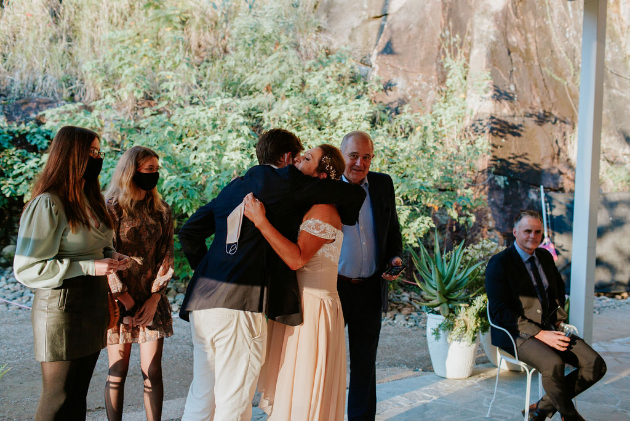How many women are standing nearby?
Refer to the screenshot and answer in one word or phrase.

Two